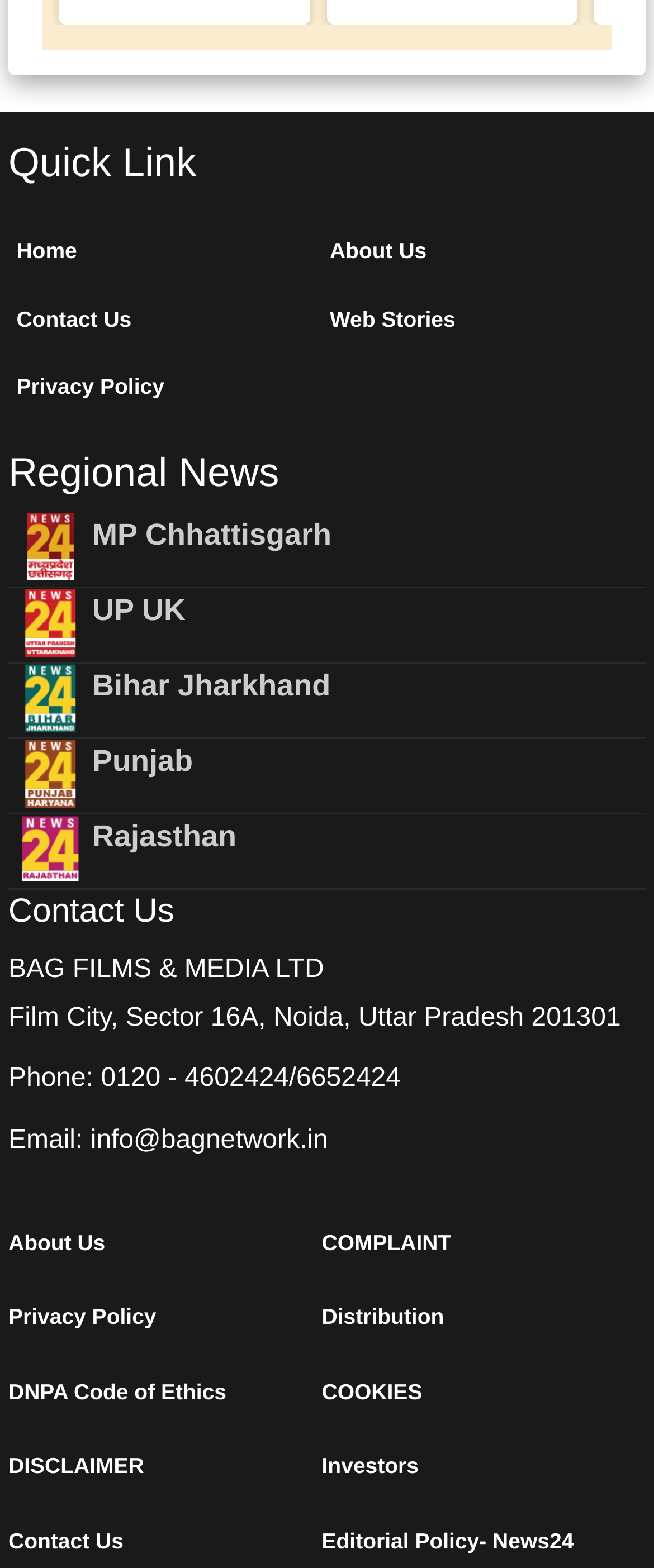Give a concise answer using one word or a phrase to the following question:
What is the phone number to contact?

0120 - 4602424/6652424